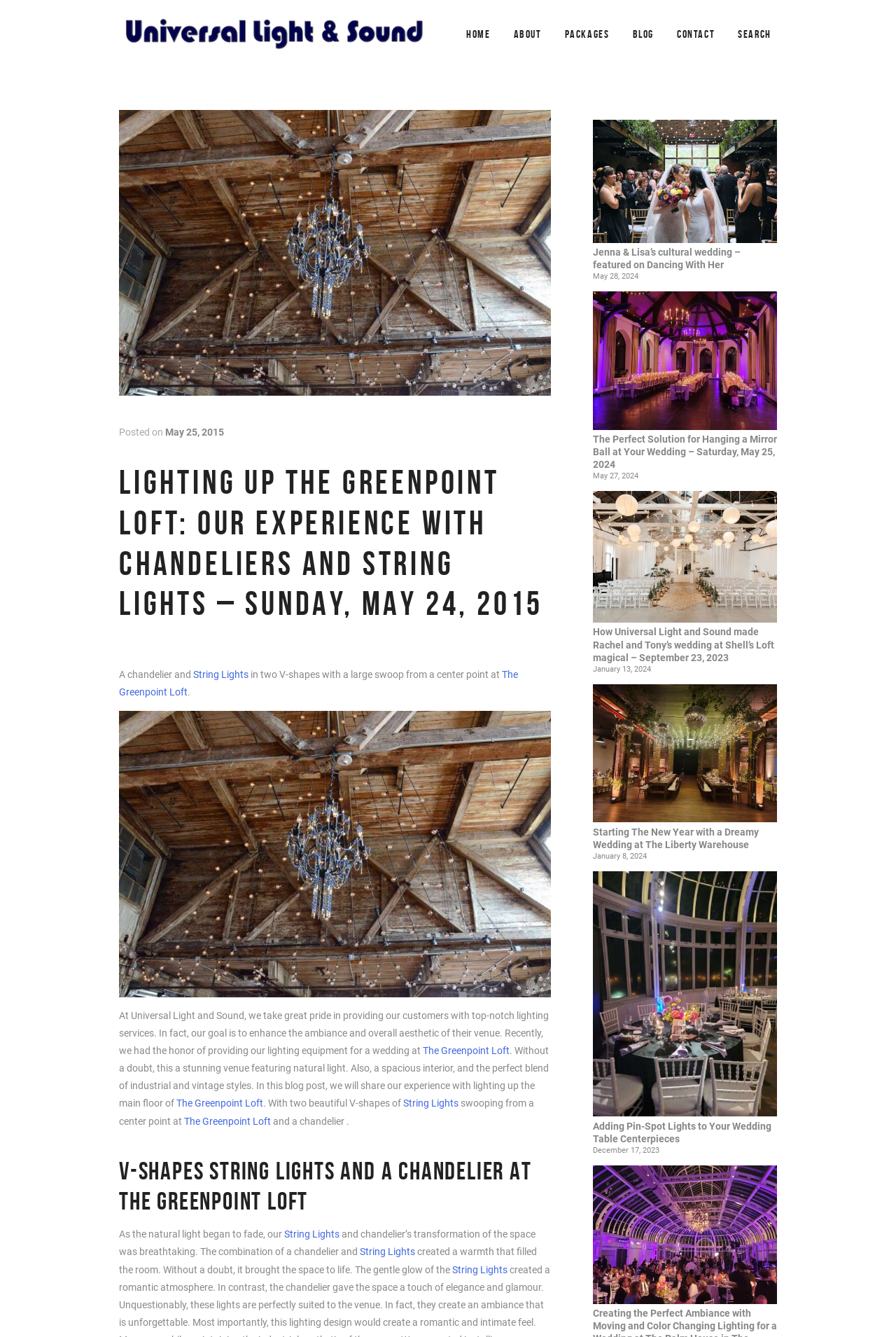What type of lighting is mentioned in the blog post?
Using the image, provide a concise answer in one word or a short phrase.

String Lights and Chandelier